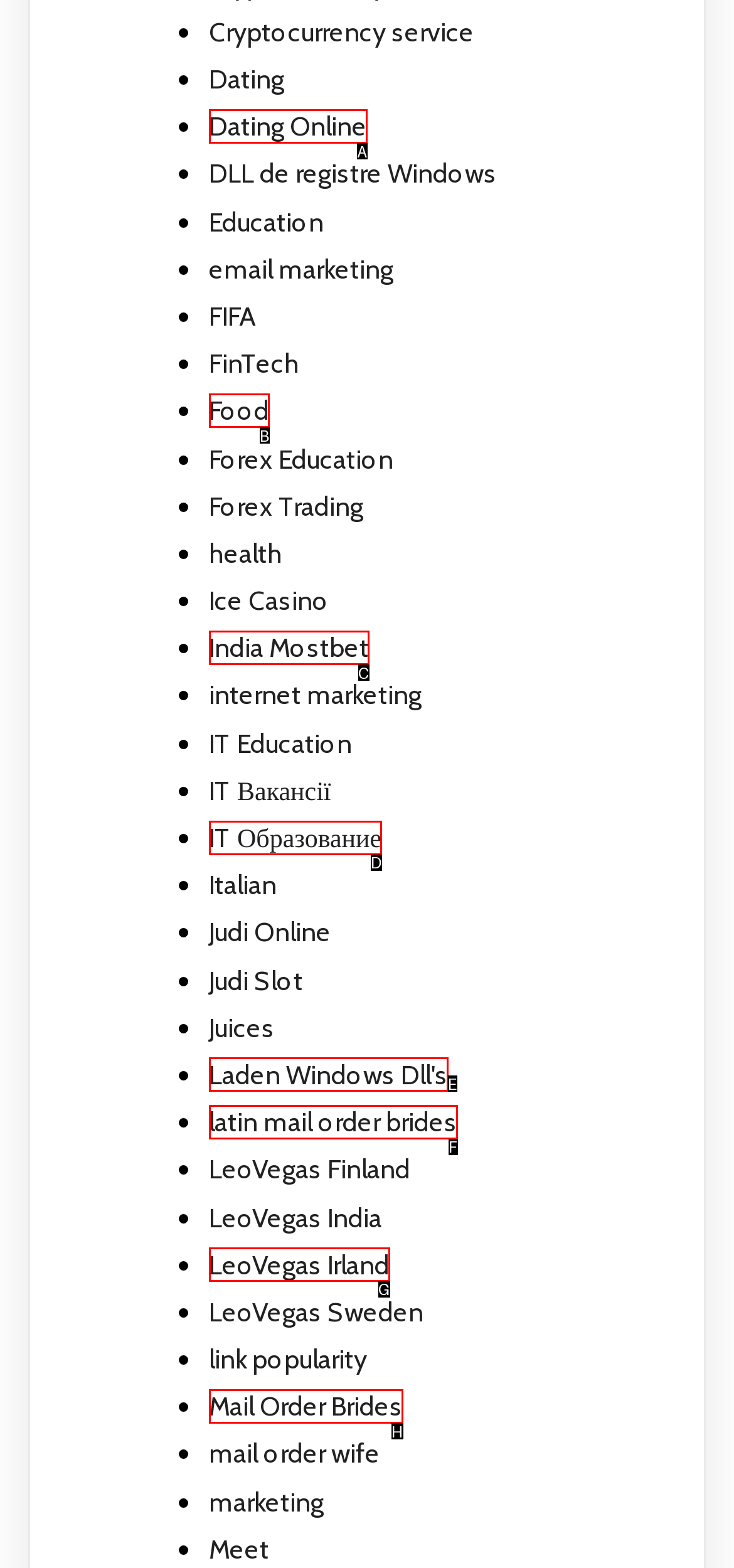Choose the HTML element that best fits the description: Laden Windows Dll's. Answer with the option's letter directly.

E